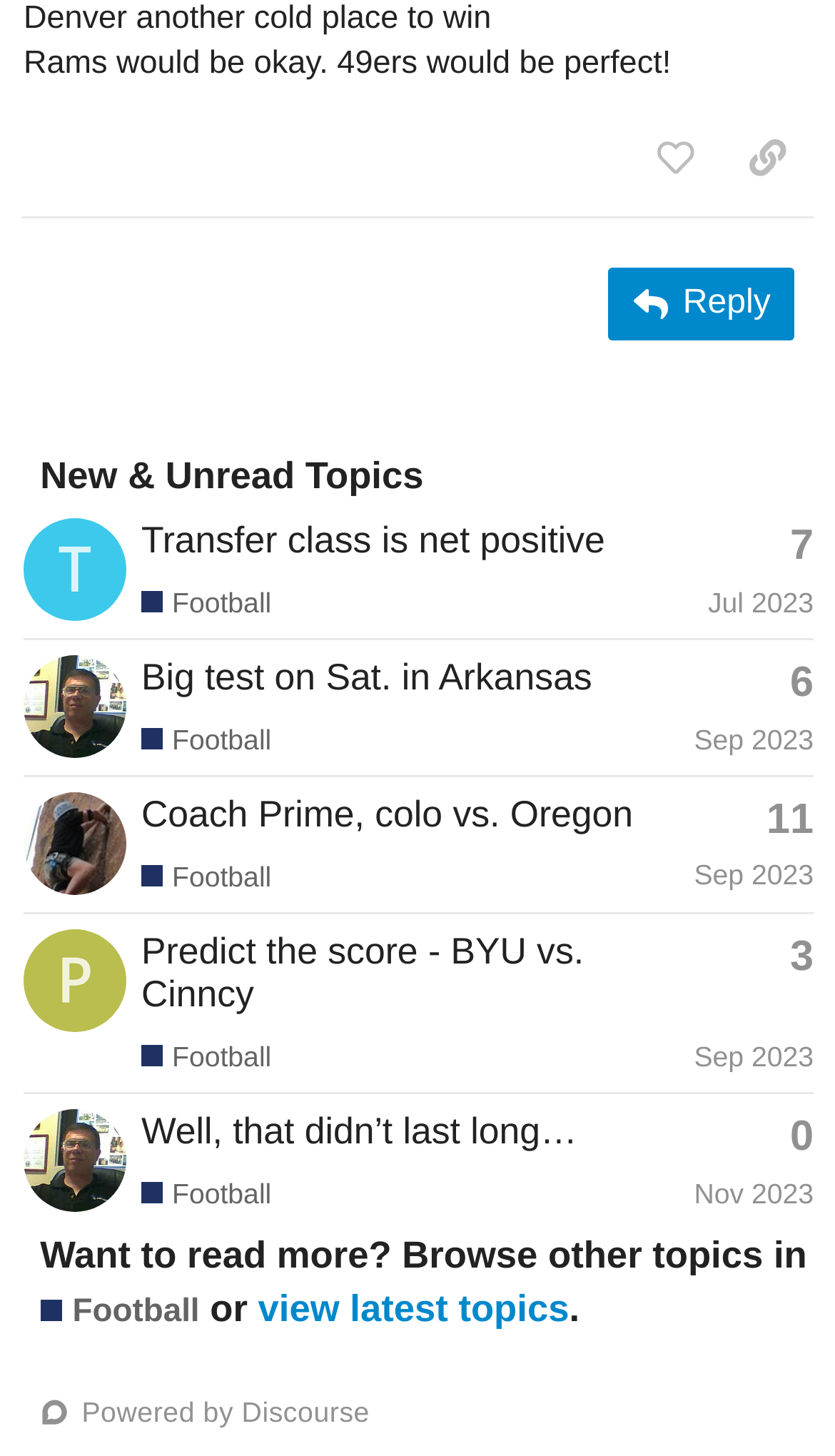Can you specify the bounding box coordinates of the area that needs to be clicked to fulfill the following instruction: "View a topic"?

[0.028, 0.378, 0.151, 0.403]